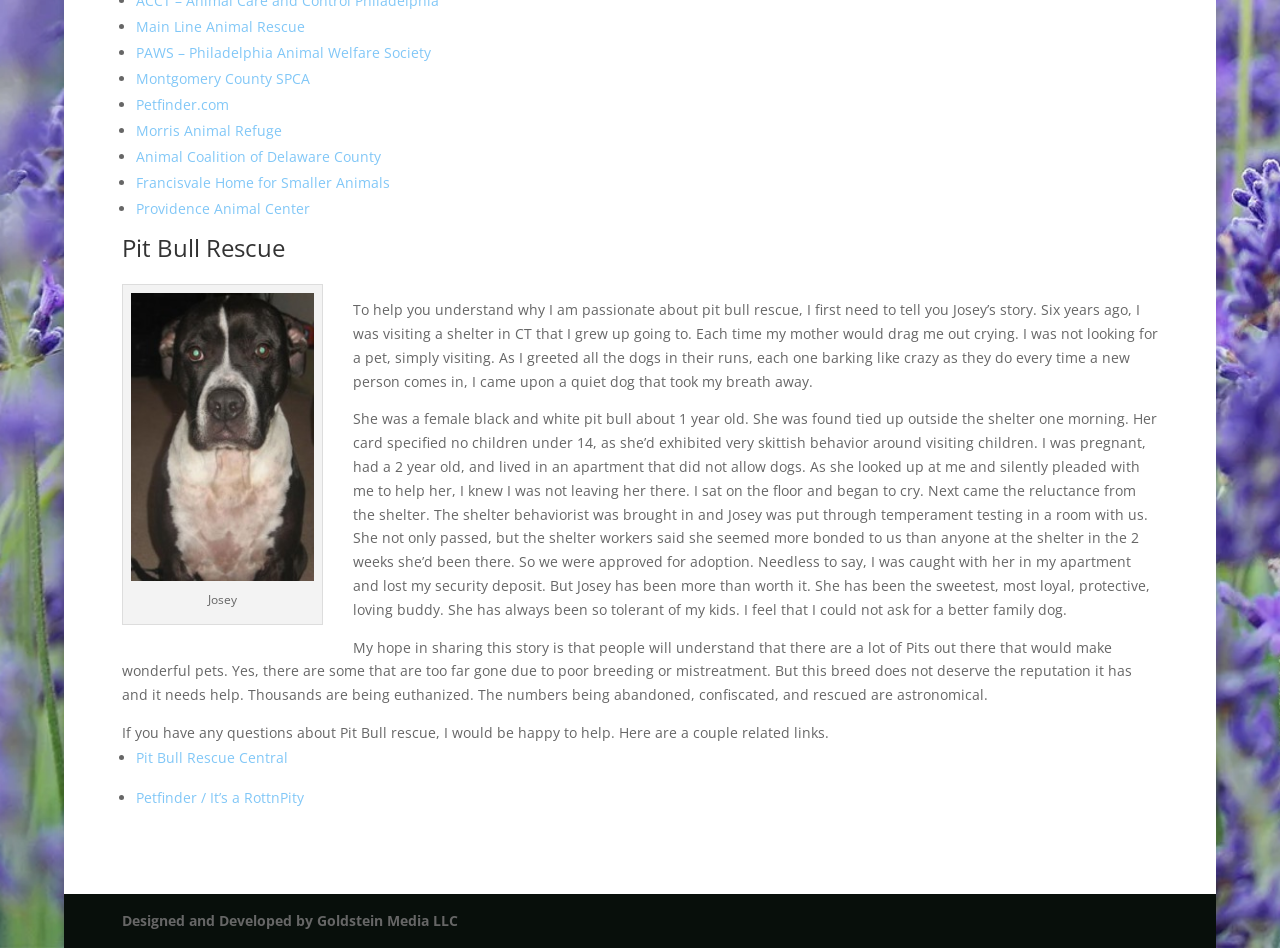From the given element description: "Petfinder.com", find the bounding box for the UI element. Provide the coordinates as four float numbers between 0 and 1, in the order [left, top, right, bottom].

[0.106, 0.101, 0.179, 0.121]